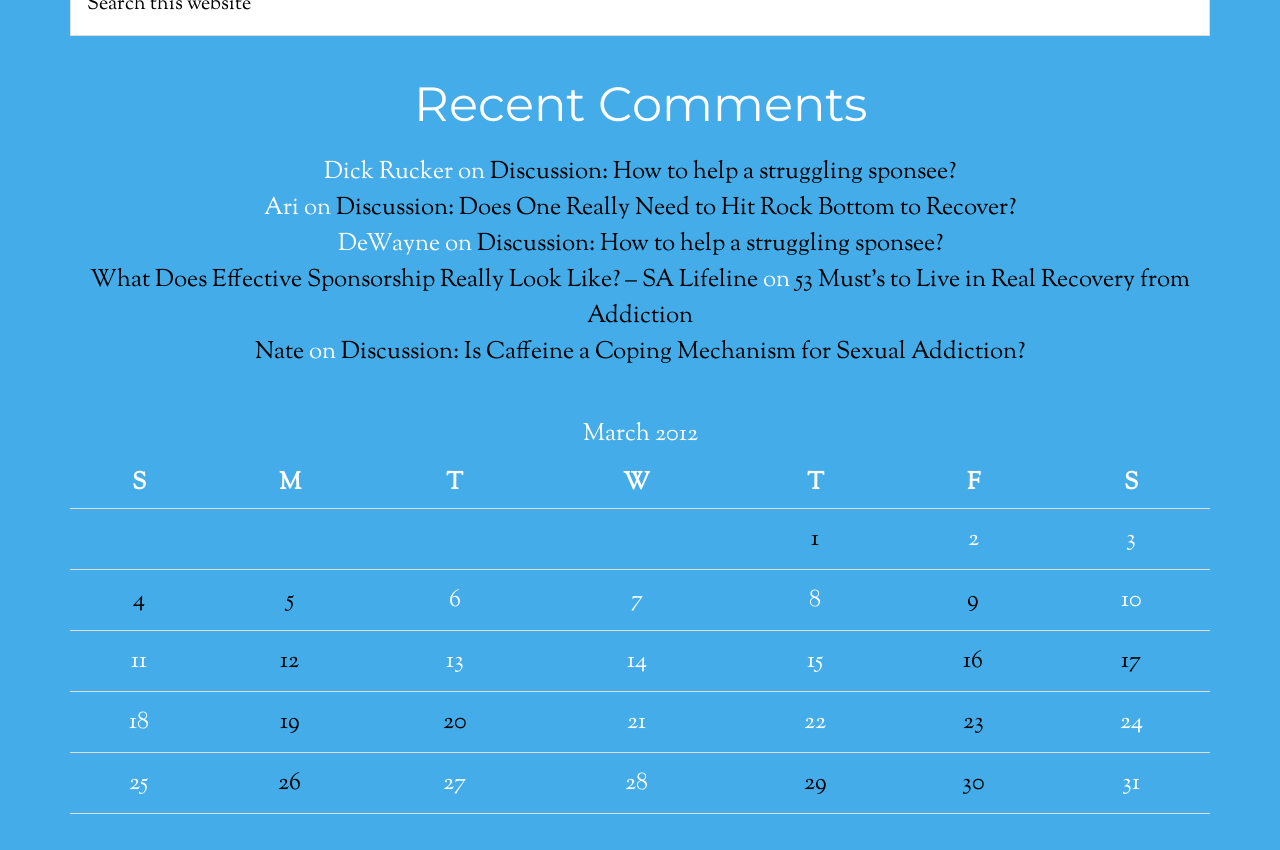How many links are there in the recent comments section?
Based on the screenshot, give a detailed explanation to answer the question.

The recent comments section contains 5 links, which are 'Discussion: How to help a struggling sponsee?', 'Discussion: Does One Really Need to Hit Rock Bottom to Recover?', 'Discussion: How to help a struggling sponsee?', 'Discussion: Is Caffeine a Coping Mechanism for Sexual Addiction?', and 'What Does Effective Sponsorship Really Look Like? – SA Lifeline'.